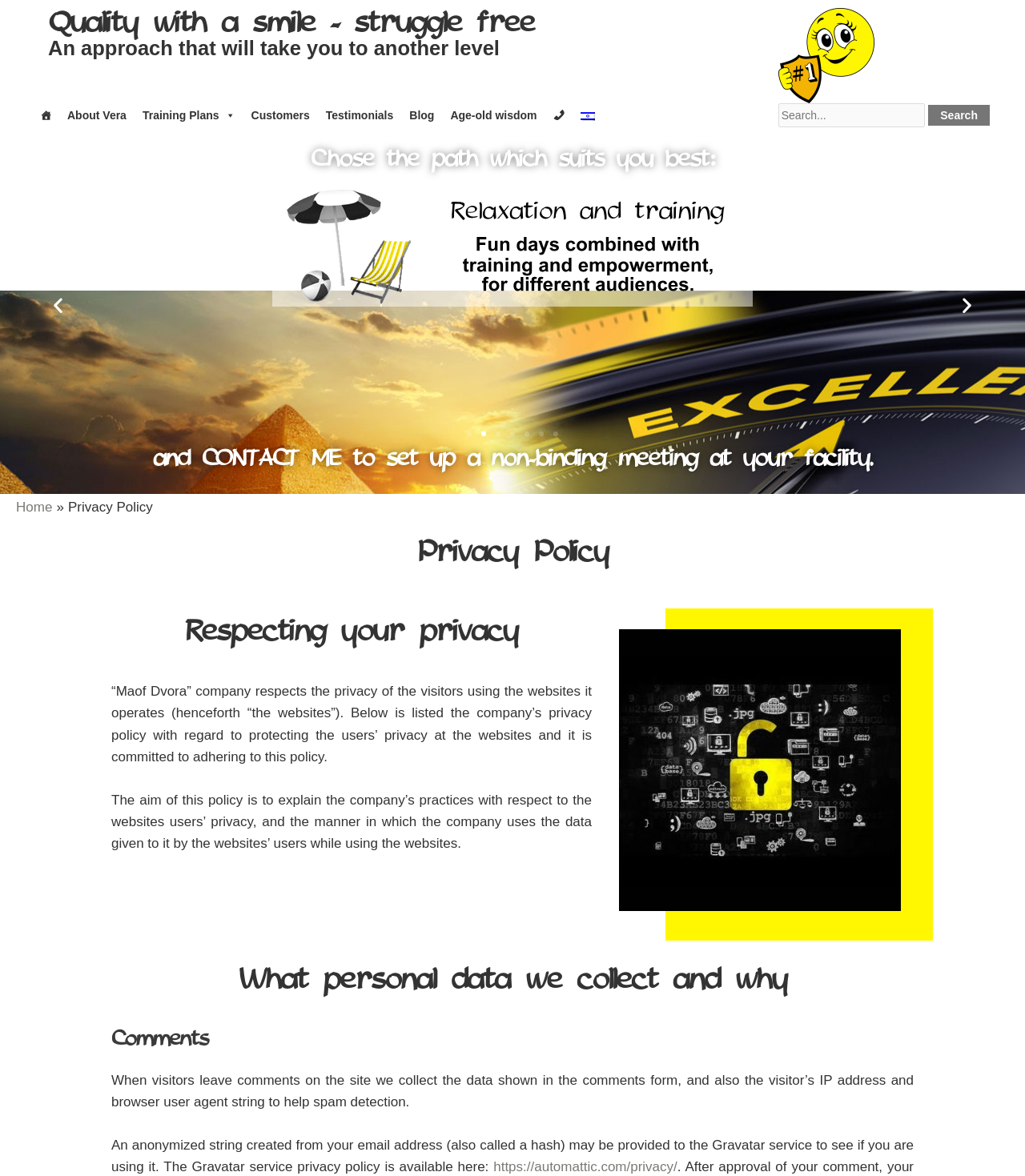Please give a succinct answer using a single word or phrase:
What type of data is collected when visitors leave comments on the site?

Data shown in comments form, IP address, and browser user agent string